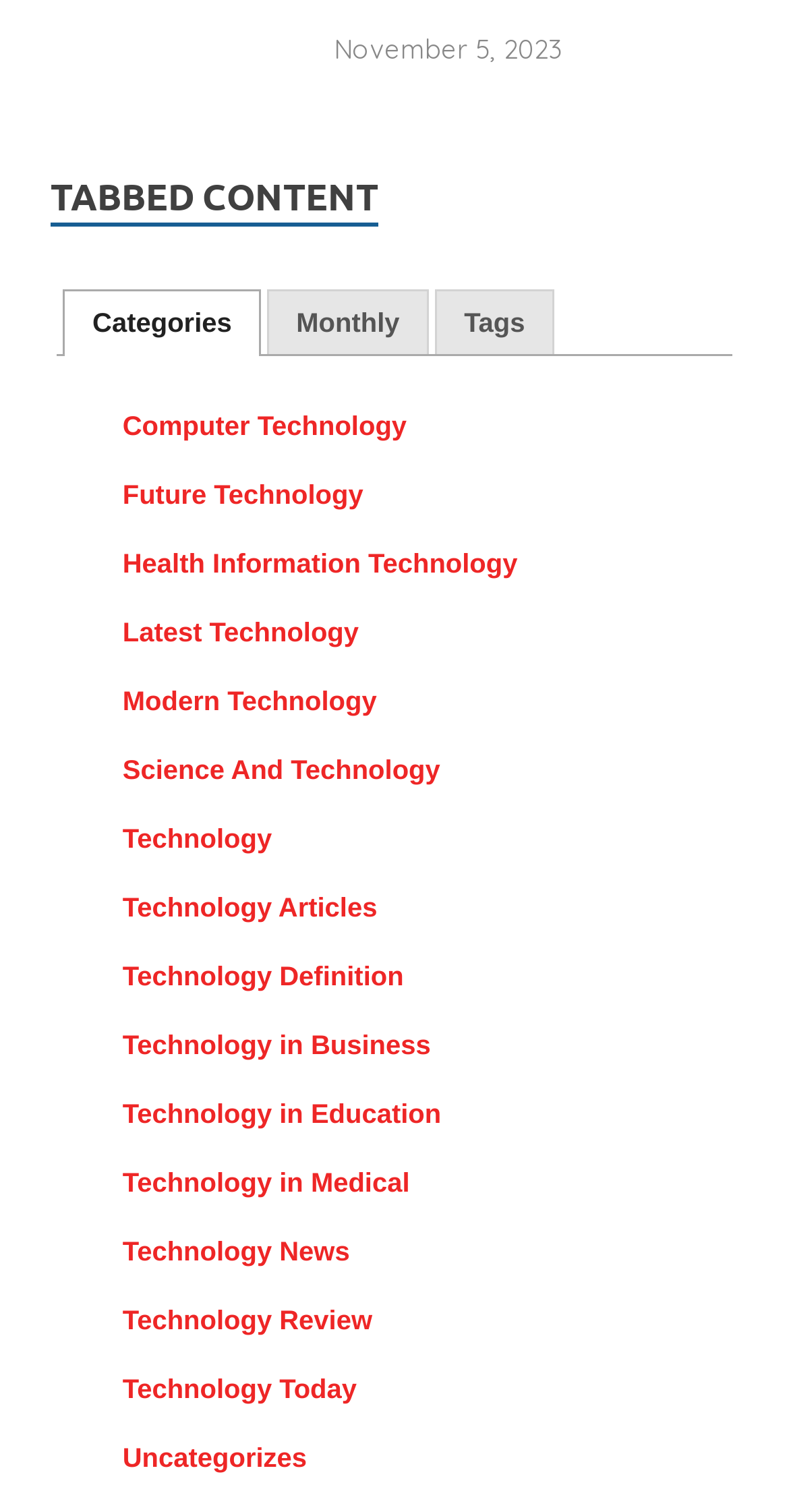Please respond to the question with a concise word or phrase:
What is the date displayed at the top?

November 5, 2023